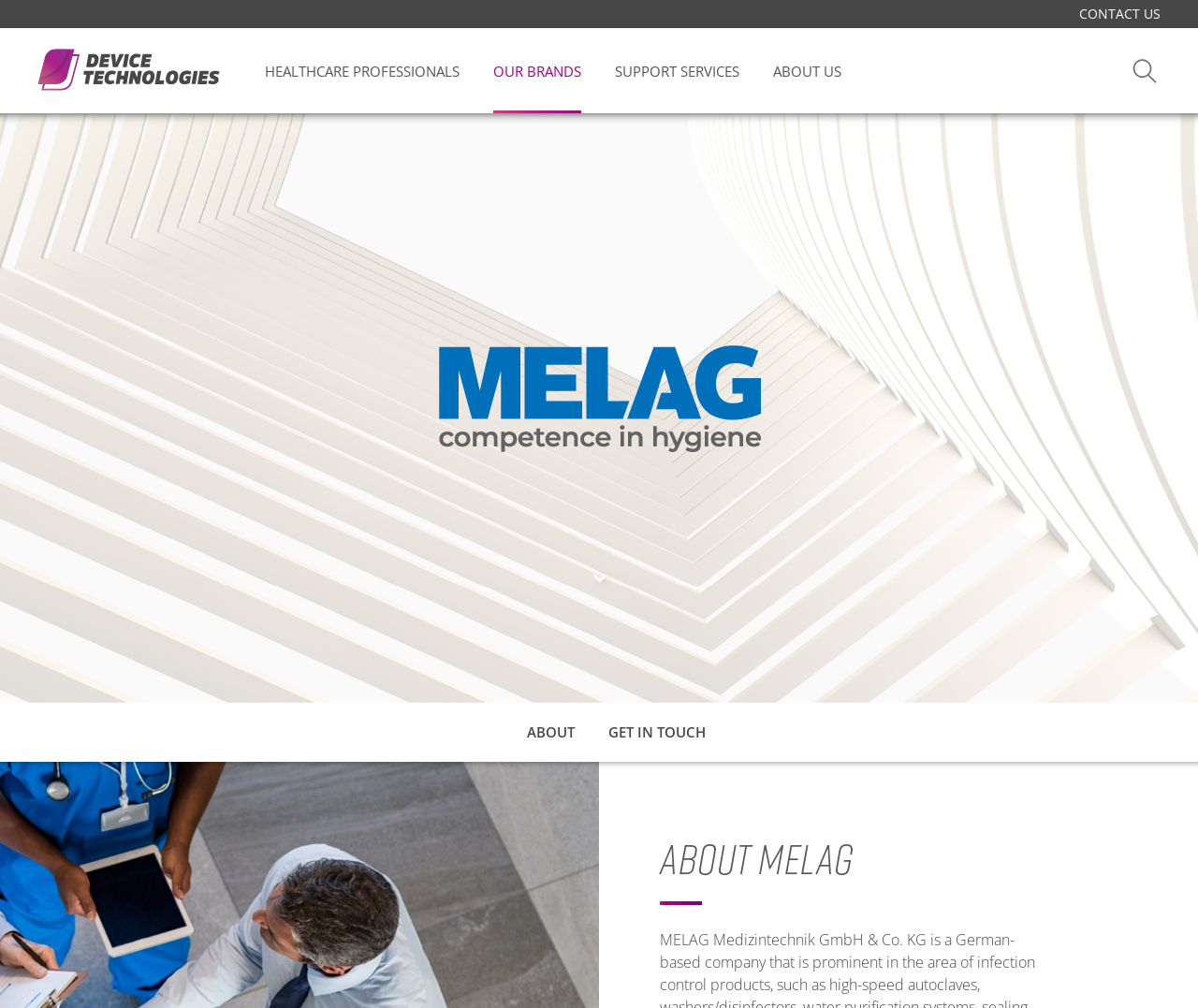Find and indicate the bounding box coordinates of the region you should select to follow the given instruction: "Click CONTACT US".

[0.901, 0.005, 0.969, 0.022]